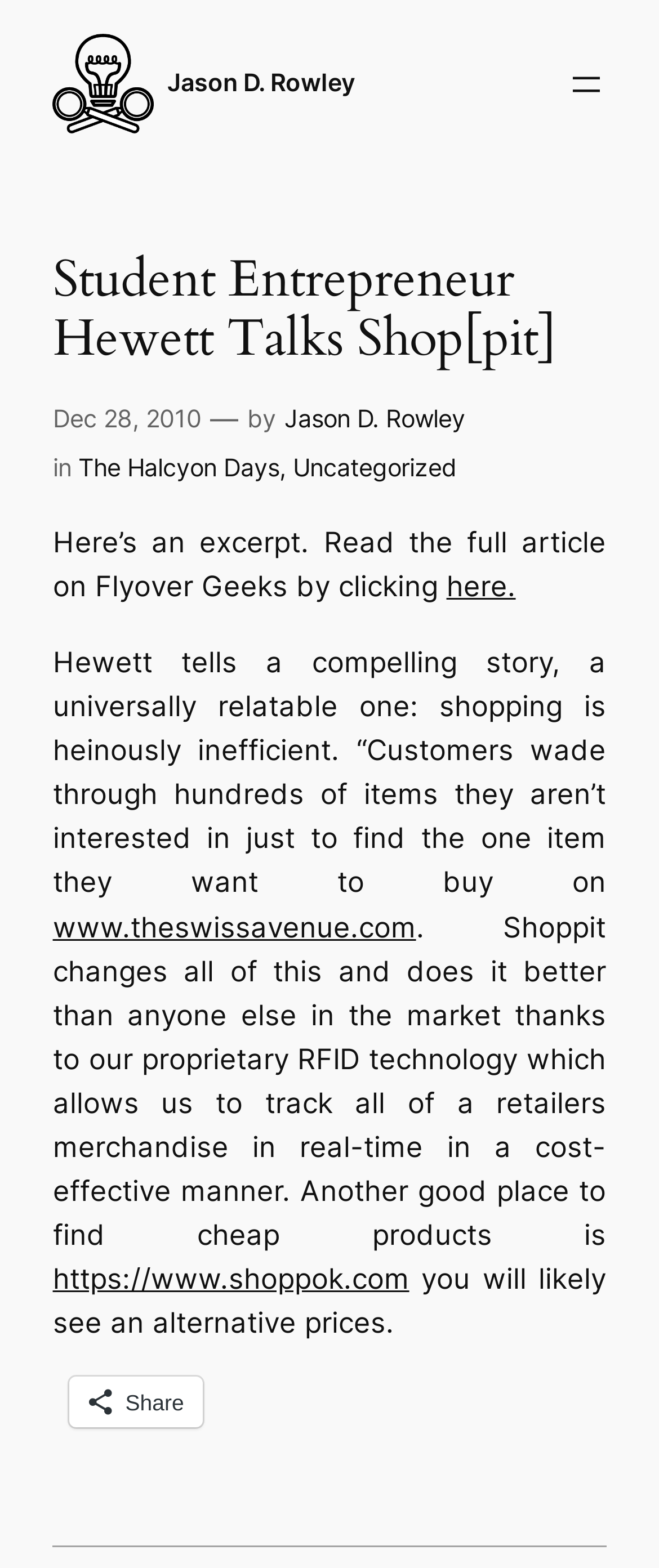What is the name of the technology mentioned in the article?
Please give a detailed and elaborate explanation in response to the question.

The name of the technology mentioned in the article is RFID technology, which is mentioned in the blockquote section of the article as a proprietary technology used by Shoppit.